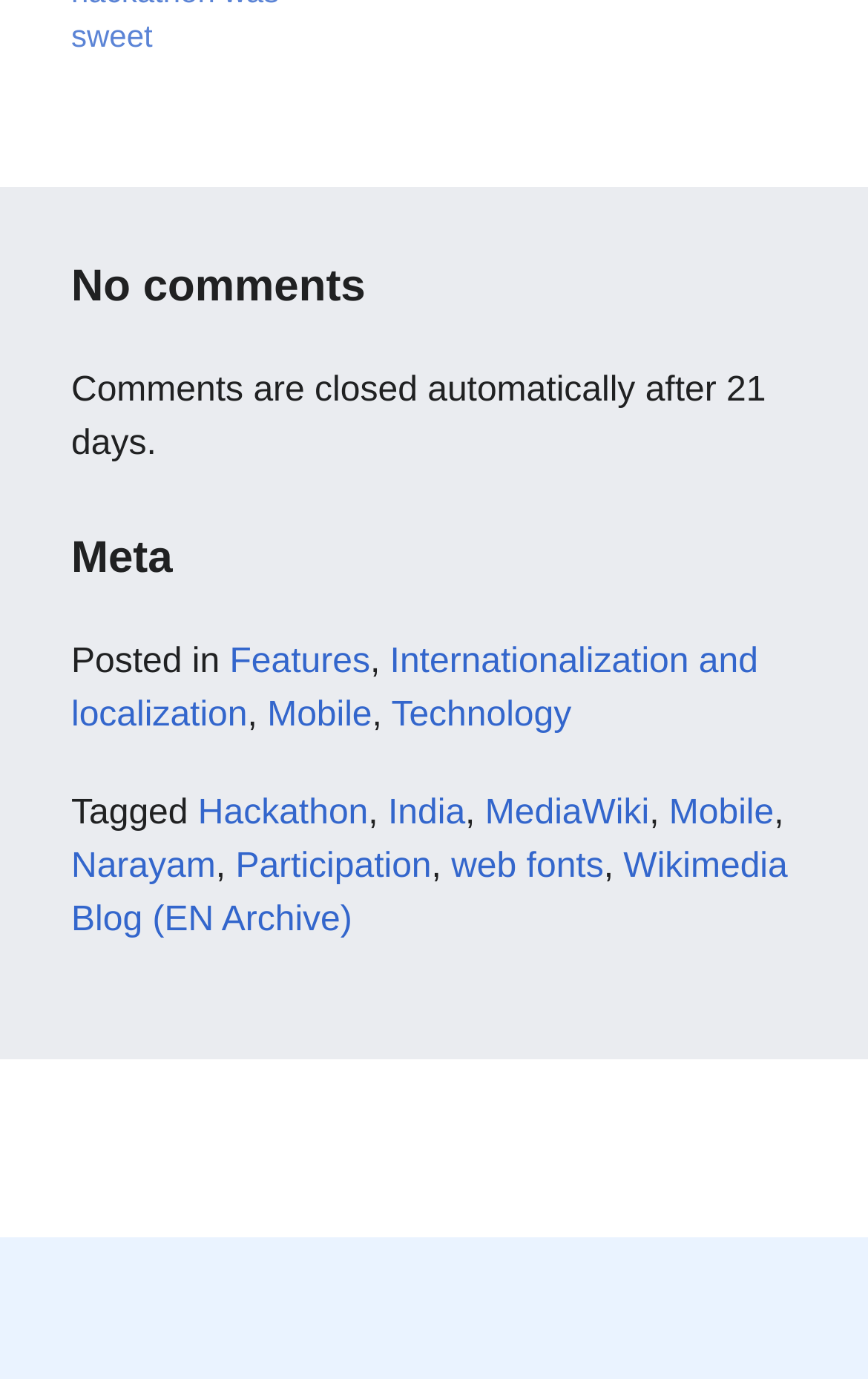Please identify the bounding box coordinates of the element's region that should be clicked to execute the following instruction: "visit the Wikimedia Blog". The bounding box coordinates must be four float numbers between 0 and 1, i.e., [left, top, right, bottom].

[0.082, 0.615, 0.907, 0.681]